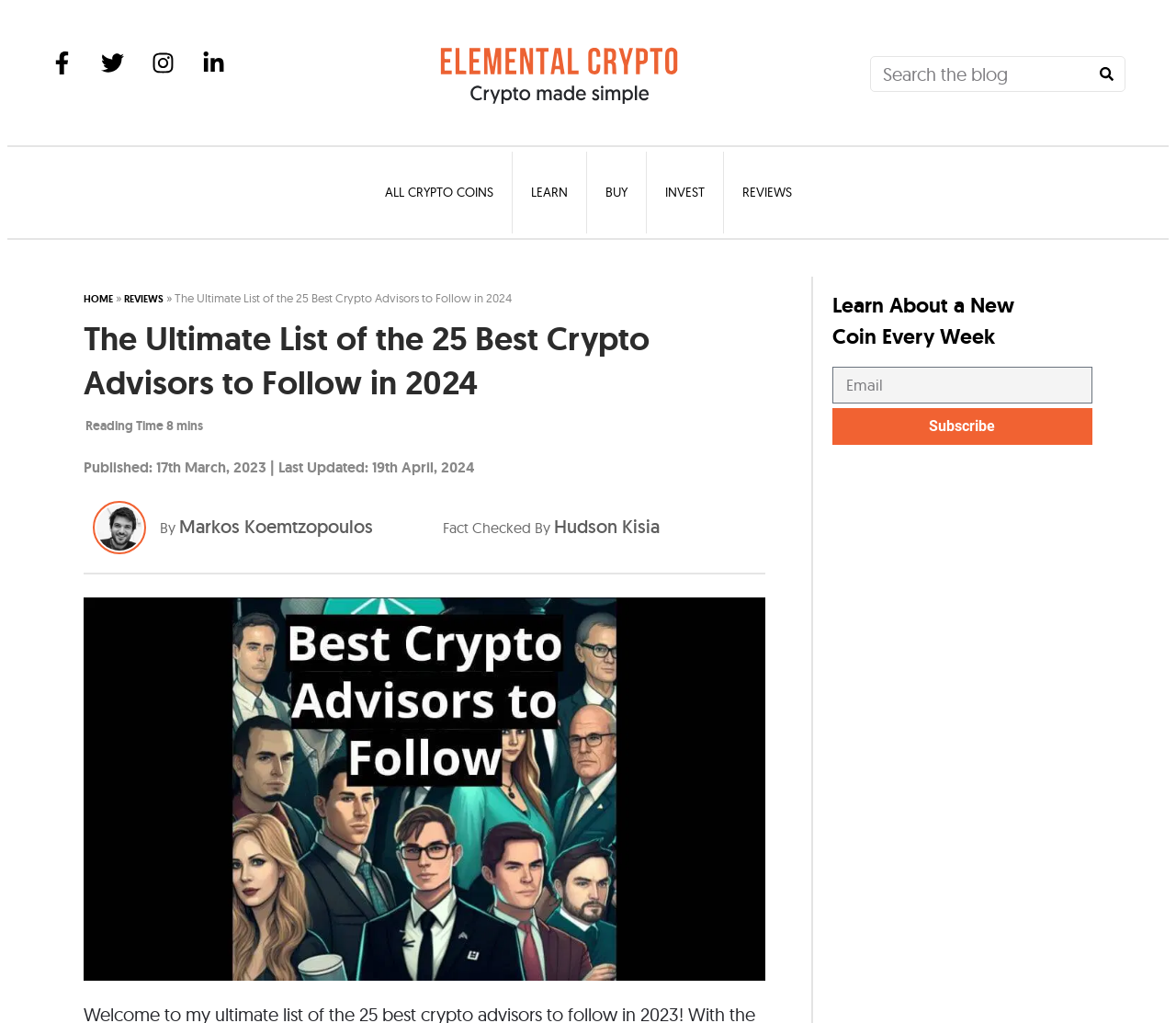Please find the bounding box coordinates of the element that you should click to achieve the following instruction: "Click the 'HOME' link". The coordinates should be presented as four float numbers between 0 and 1: [left, top, right, bottom].

None